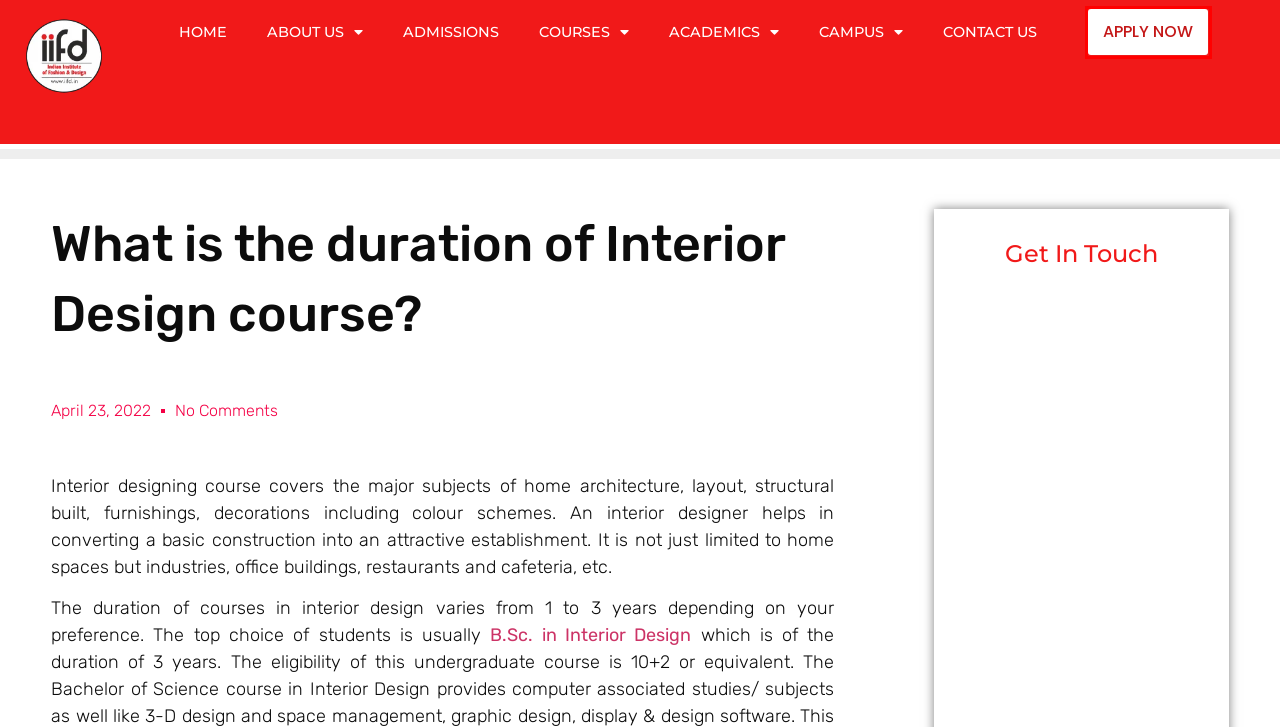Examine the screenshot of the webpage, which has a red bounding box around a UI element. Select the webpage description that best fits the new webpage after the element inside the red bounding box is clicked. Here are the choices:
A. MID - Master Of Interior Designing Courses in Chandigarh, India - IIFD
B. Advanced Diploma in Textile Design Chandigarh, India - IIFD
C. Indian Institute of Fashion Design College, Courses in India - IIFD
D. Master's Diploma in Fashion Design in Chandigarh, India - IIFD
E. Diploma Textile Designing in Chandigarh, India - IIFD
F. Online Application - IIFD
G. Contact Indian Institute Of Fashion & Design
H. IIFD Chandigarh Admissions Process - Admission Open 2023

F